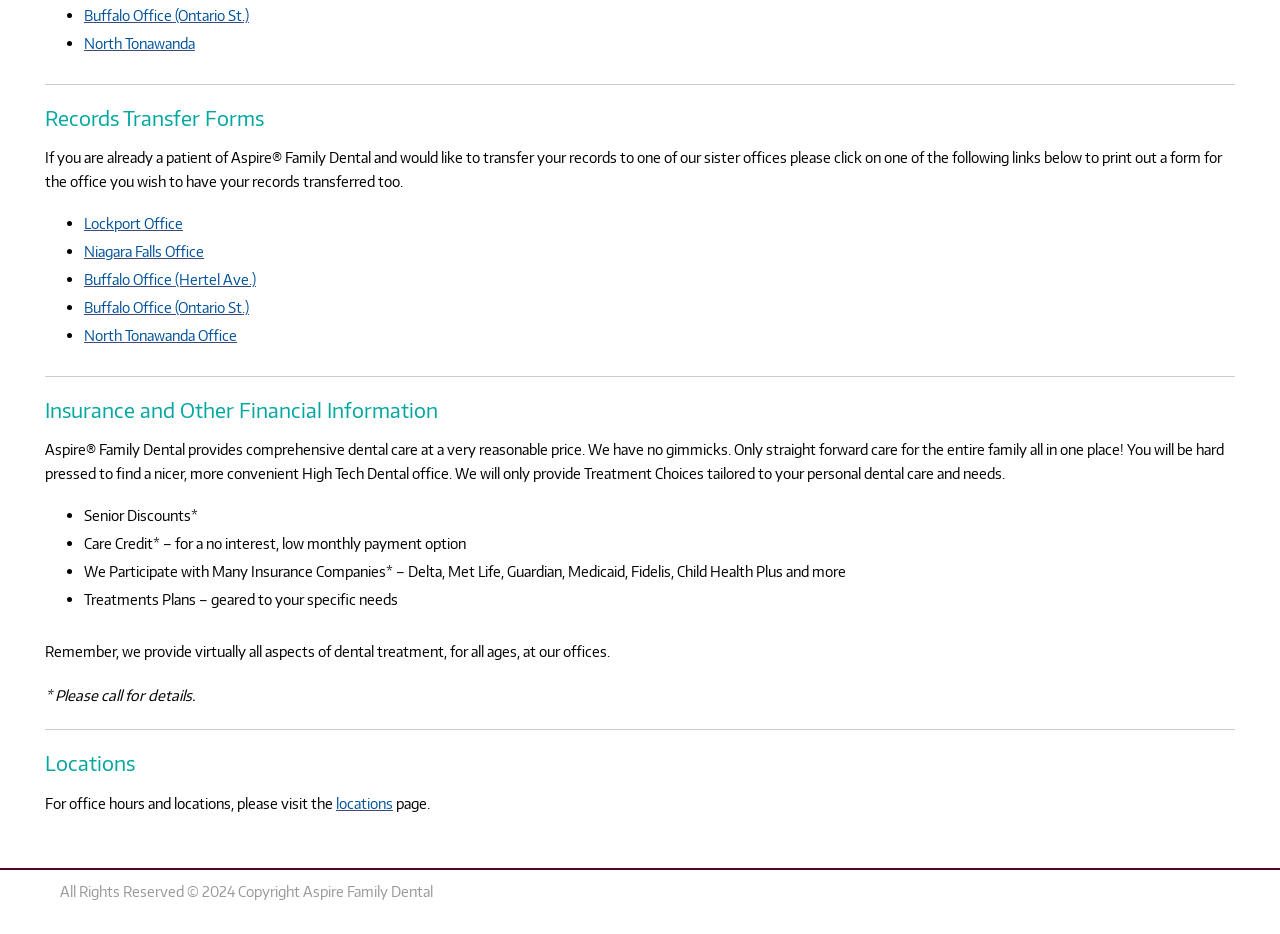Determine the bounding box coordinates (top-left x, top-left y, bottom-right x, bottom-right y) of the UI element described in the following text: Lockport Office

[0.066, 0.229, 0.143, 0.249]